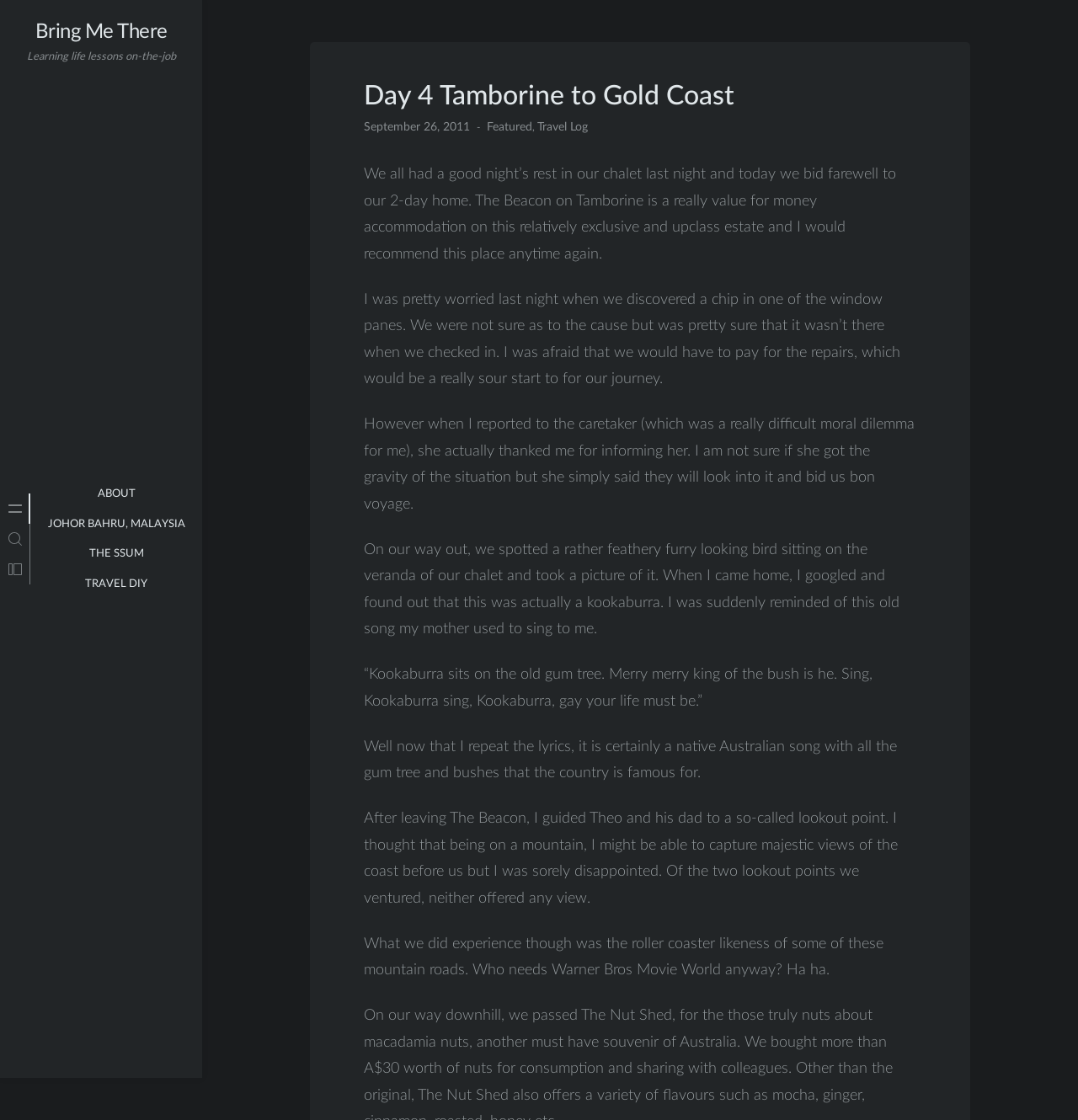Identify the bounding box coordinates of the area you need to click to perform the following instruction: "Select the second tab".

[0.0, 0.468, 0.028, 0.495]